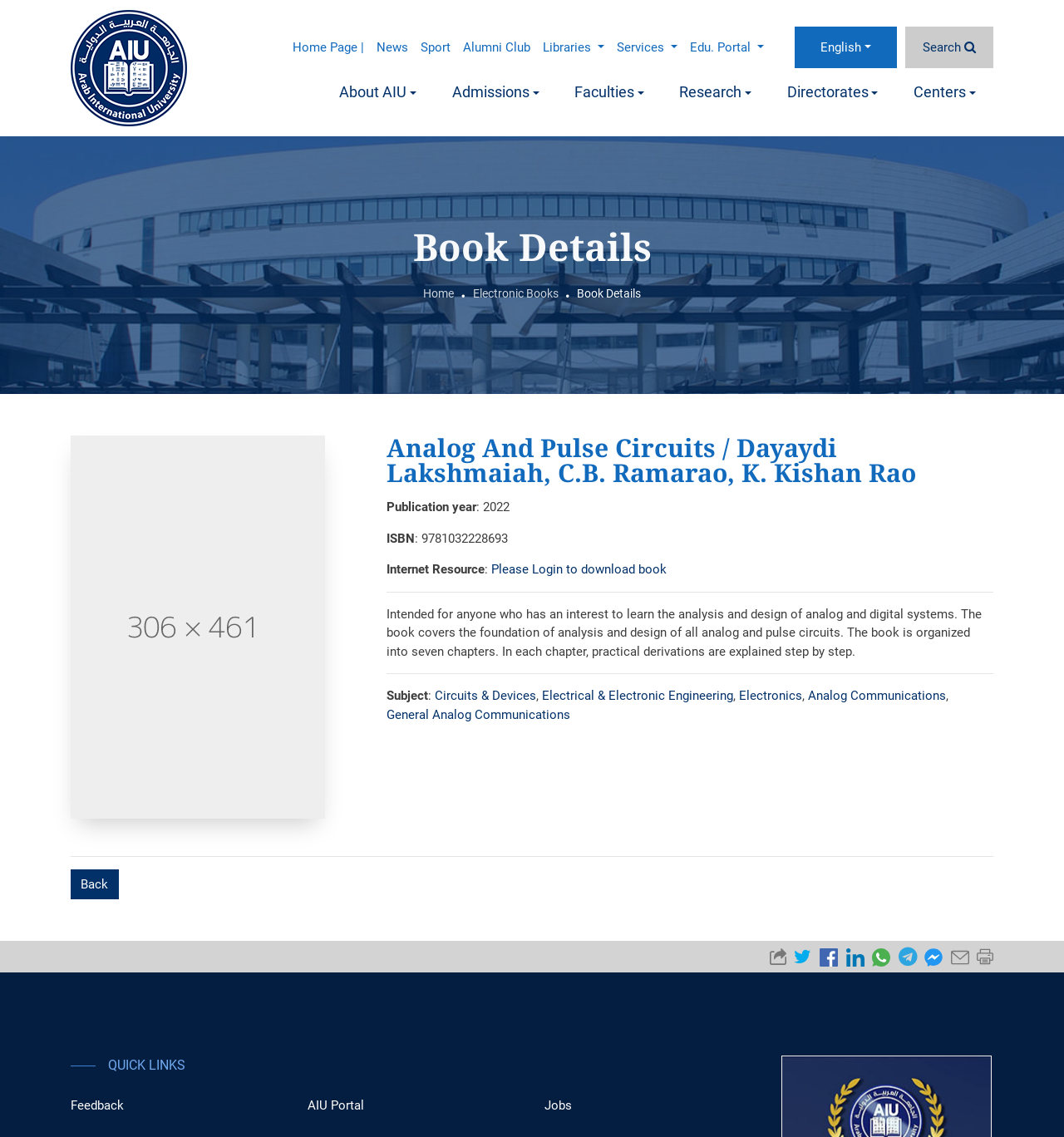Give an in-depth explanation of the webpage layout and content.

The webpage is about a book titled "Analog and Pulse Circuits" by Dayaydi Lakshmaiah, C.B. Ramarao, and K. Kishan Rao. At the top left corner, there is a link to "Arab International University" accompanied by an image of the university's logo. Below this, there is a navigation menu with links to "Home Page", "News", "Sport", "Alumni Club", "Libraries", "Services", and "Edu. Portal". 

To the right of the navigation menu, there is a button to switch the language to English. Next to it, there is a search bar with a magnifying glass icon. 

Below the navigation menu, there are two sections of links. The first section has links to "About AIU", "Admissions", "Faculties", "Research", "Directorates", and "Centers". The second section has links to "Home", "Electronic Books", and "Book Details". 

The main content of the page is about the book "Analog and Pulse Circuits". There is a heading "Book Details" followed by an image of the book cover. Below the image, there is a heading with the book title and authors. The book's publication year, ISBN, and a description of the book are provided. The description explains that the book is intended for anyone interested in learning about the analysis and design of analog and digital systems. 

There are also links to download the book, but it requires logging in. The book's subjects, including "Circuits & Devices", "Electrical & Electronic Engineering", "Electronics", "Analog Communications", and "General Analog Communications", are listed below. 

At the bottom of the page, there are links to go back, share the page, and print the page. There are also quick links to "Feedback", "AIU Portal", and "Jobs".